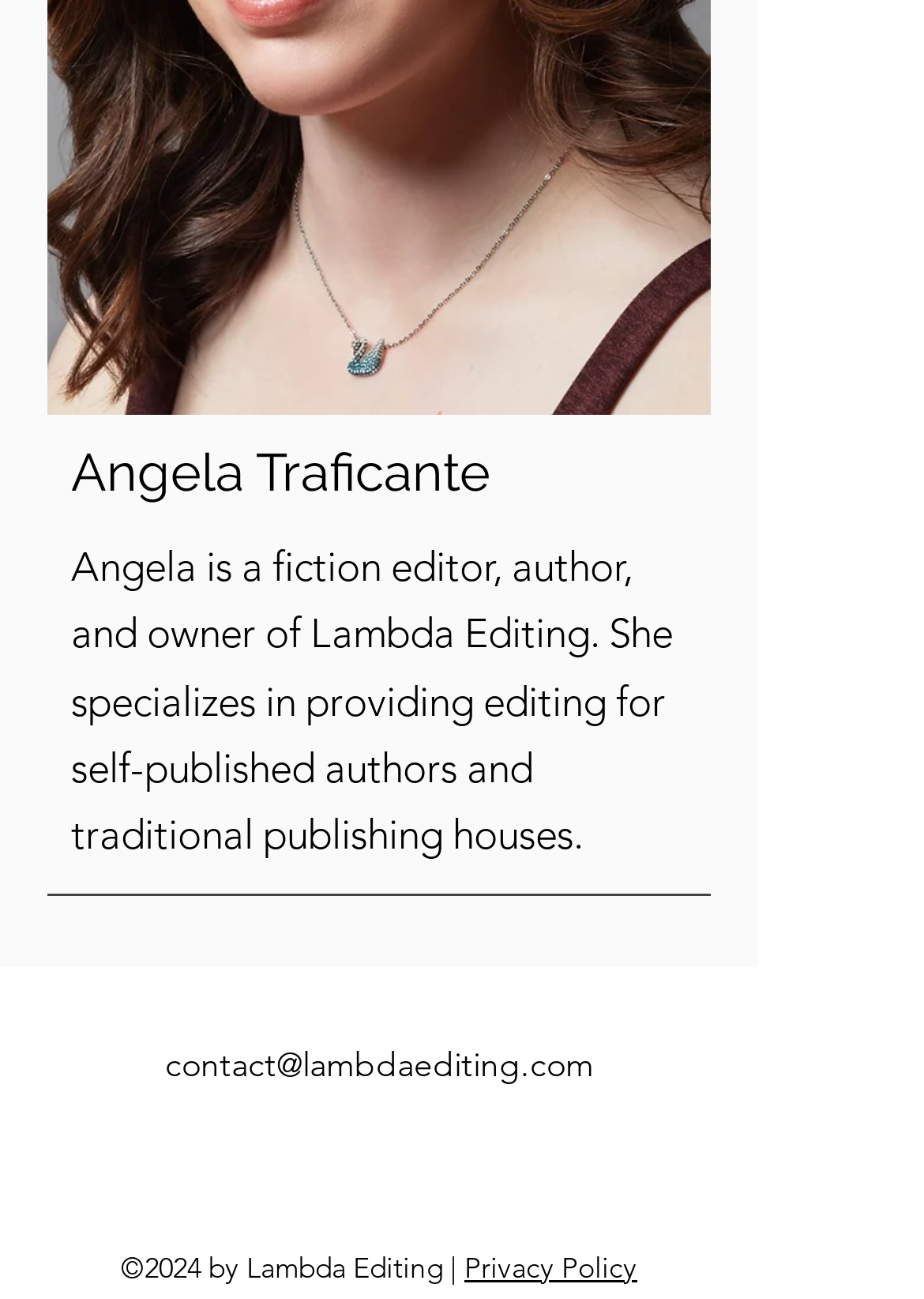Give a concise answer using one word or a phrase to the following question:
What social media platforms is Lambda Editing on?

Instagram, Twitter, LinkedIn